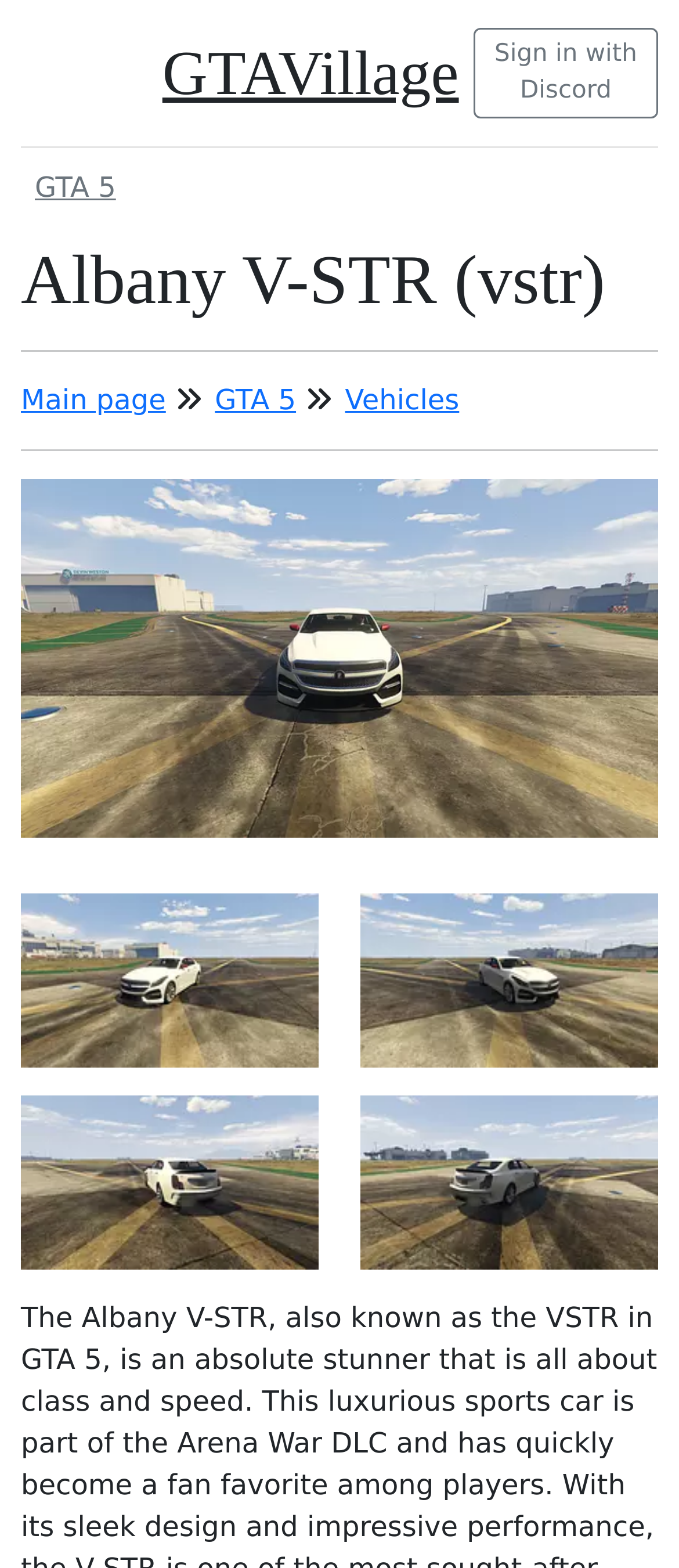What game is the Albany V-STR related to?
Look at the image and answer the question using a single word or phrase.

GTA 5